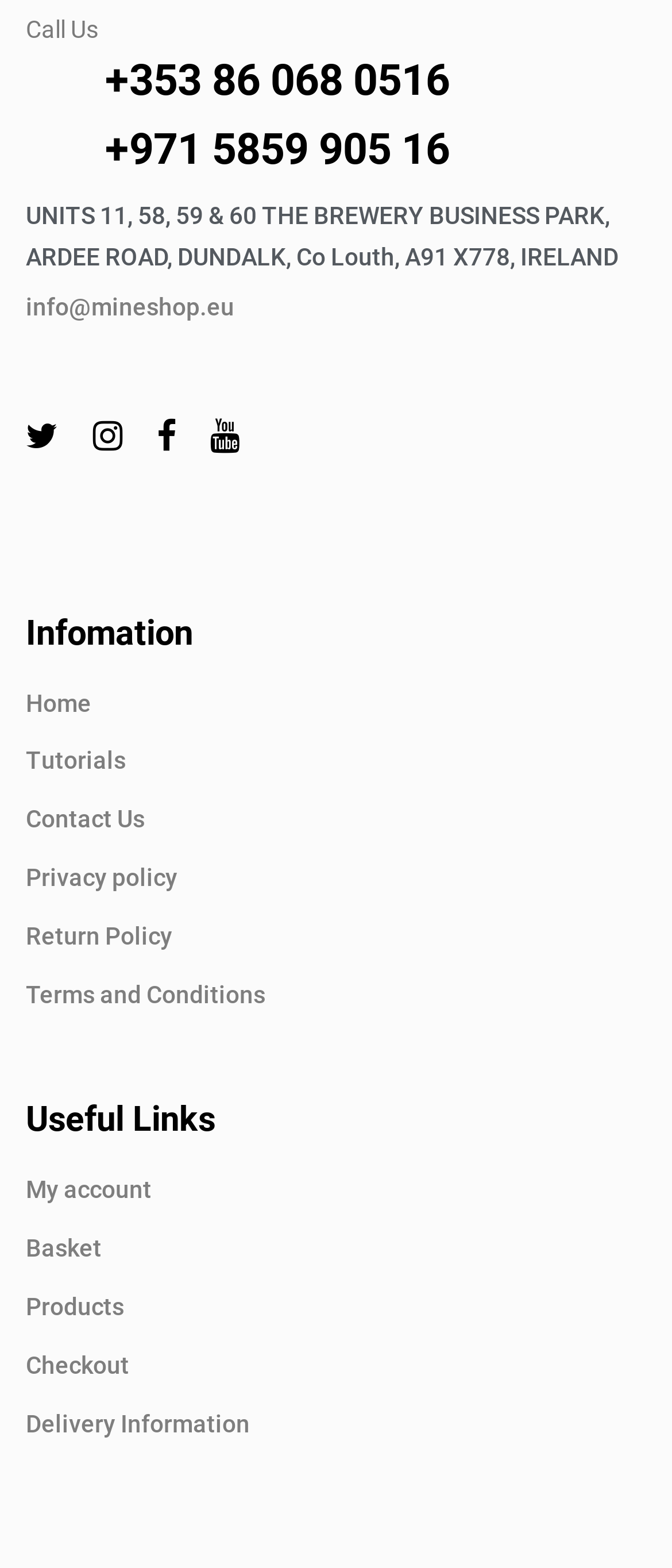Specify the bounding box coordinates of the element's area that should be clicked to execute the given instruction: "View tutorials". The coordinates should be four float numbers between 0 and 1, i.e., [left, top, right, bottom].

[0.038, 0.473, 0.962, 0.499]